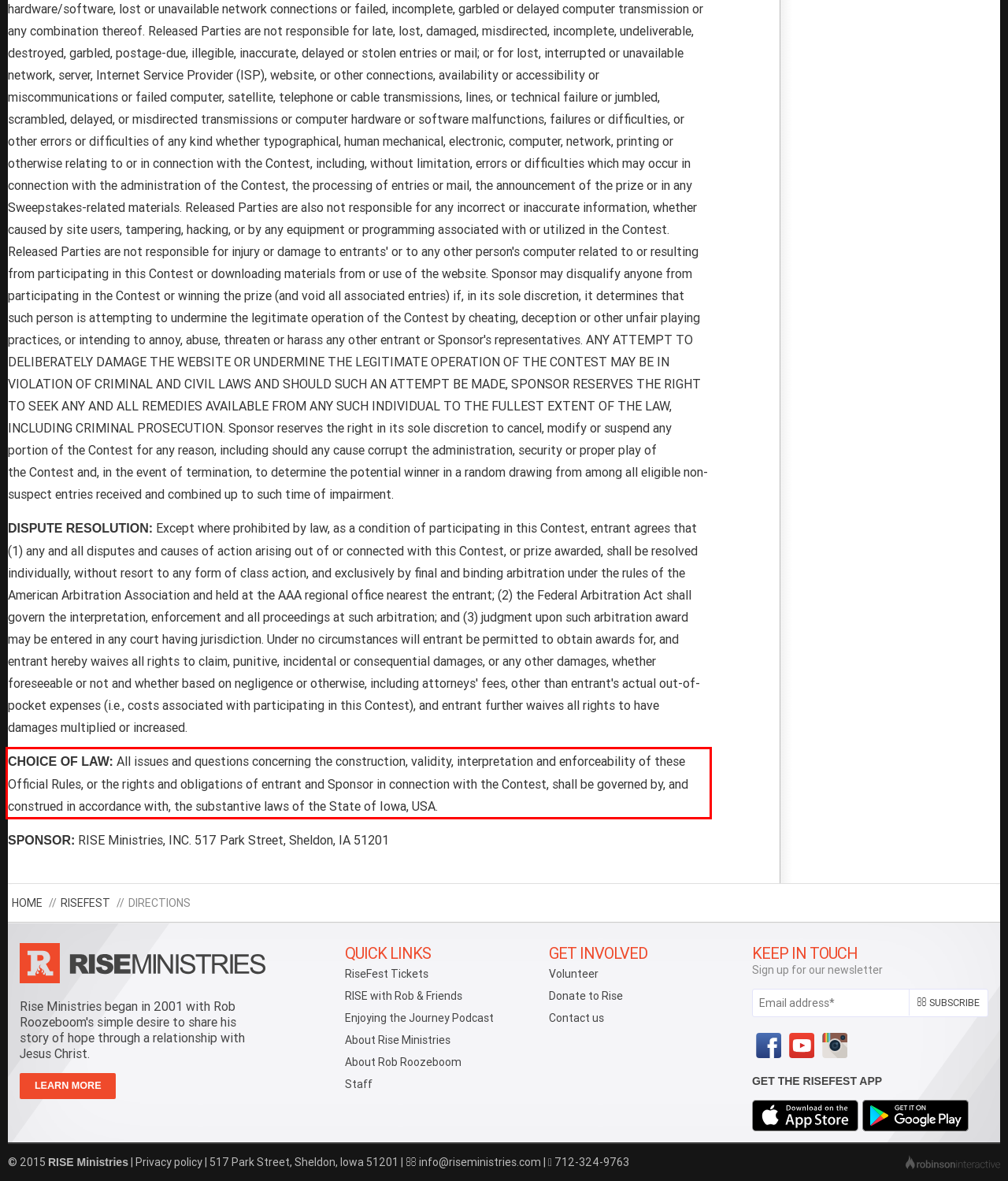With the provided screenshot of a webpage, locate the red bounding box and perform OCR to extract the text content inside it.

CHOICE OF LAW: All issues and questions concerning the construction, validity, interpretation and enforceability of these Official Rules, or the rights and obligations of entrant and Sponsor in connection with the Contest, shall be governed by, and construed in accordance with, the substantive laws of the State of Iowa, USA.